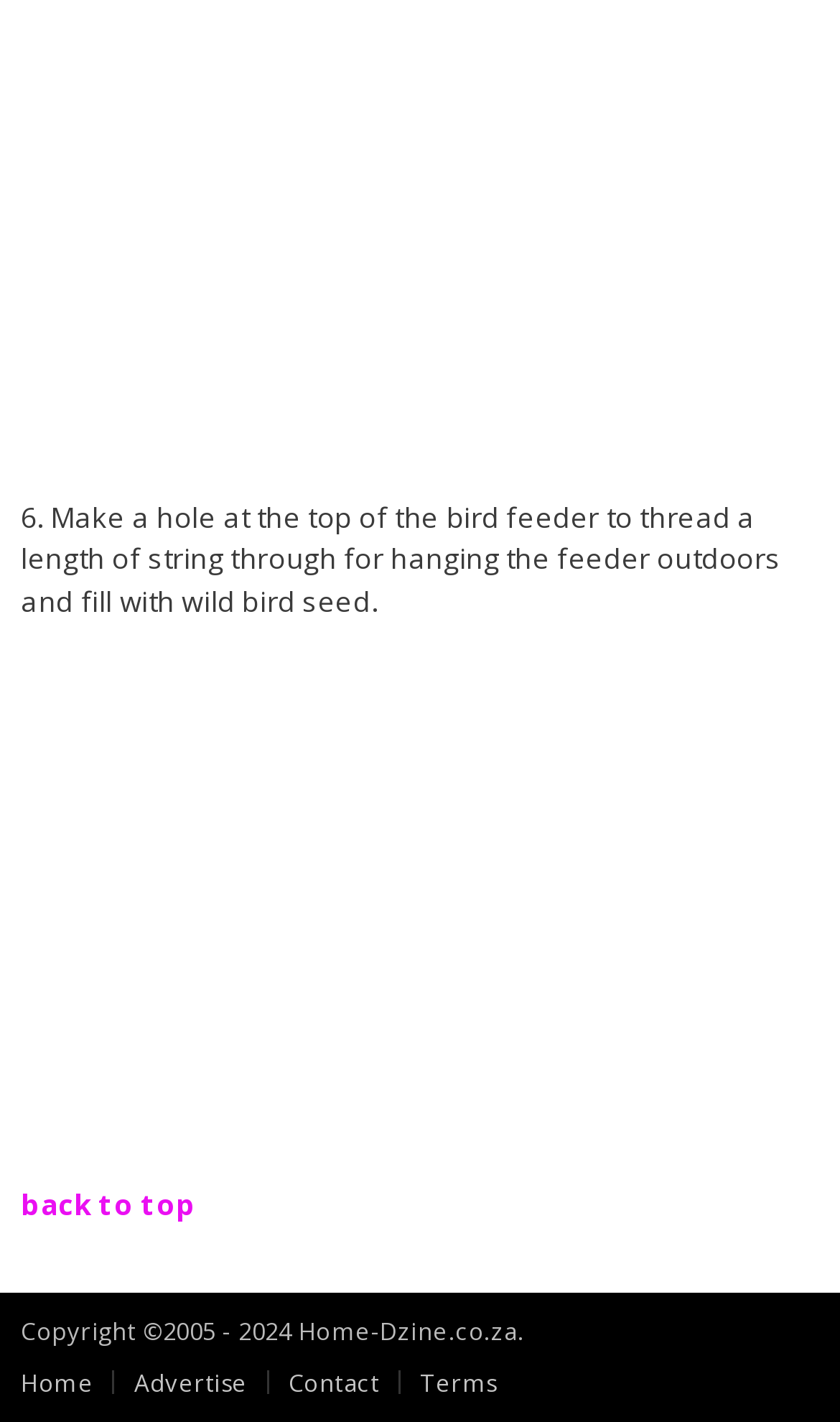What is the purpose of making a hole at the top of the bird feeder?
Examine the image and give a concise answer in one word or a short phrase.

For hanging